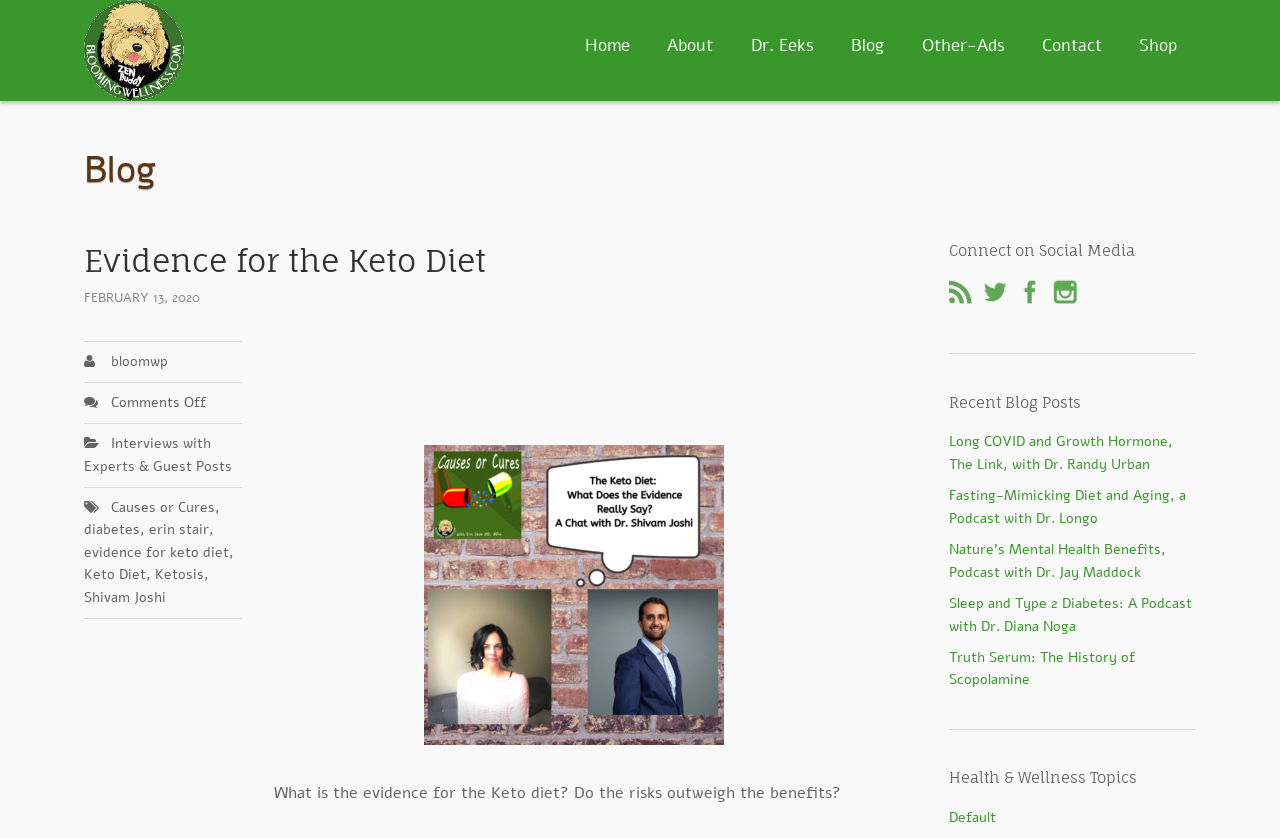Kindly determine the bounding box coordinates of the area that needs to be clicked to fulfill this instruction: "visit blog".

[0.65, 0.0, 0.705, 0.11]